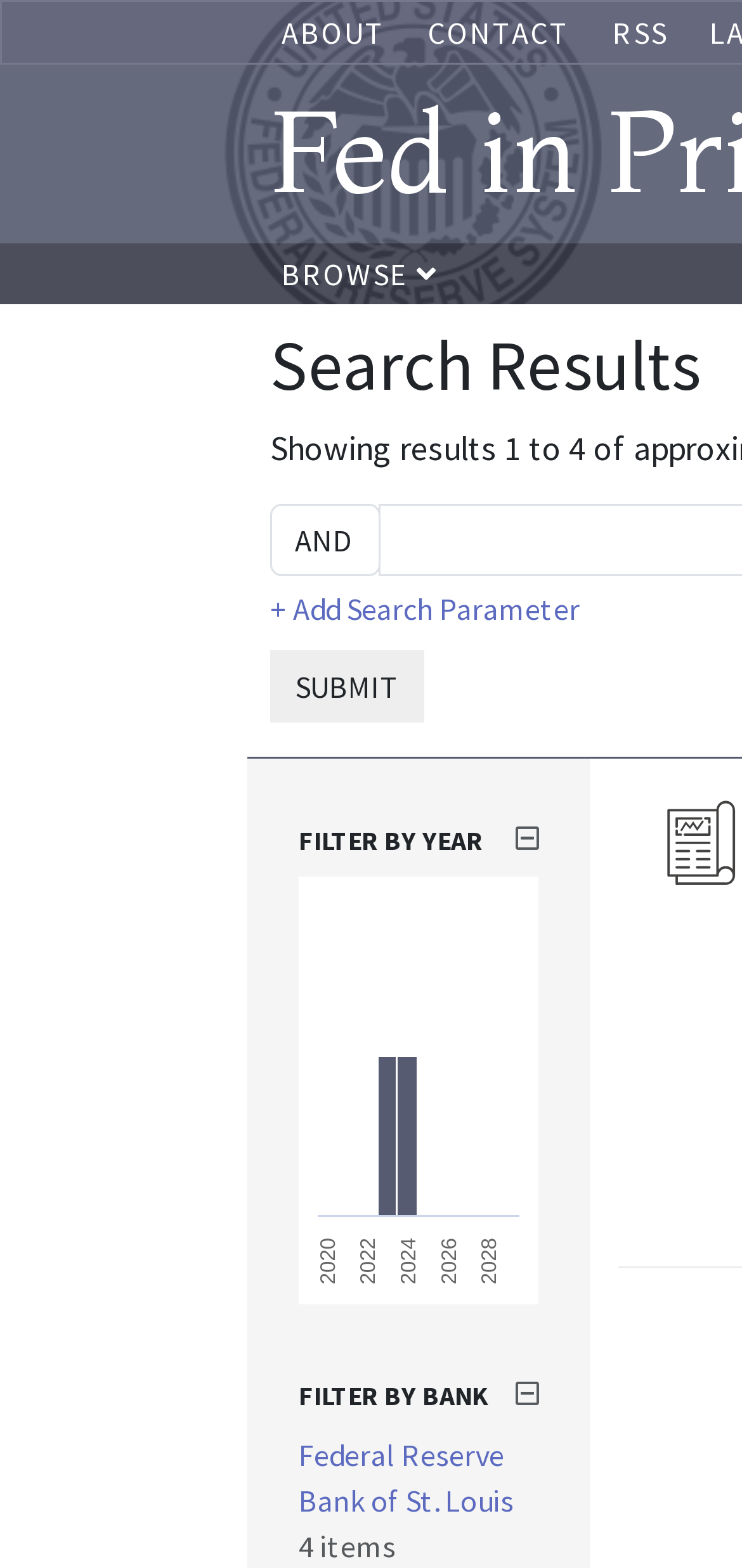Based on the image, provide a detailed and complete answer to the question: 
How many navigation links are at the top of the page?

I counted the number of link elements at the top of the page, which are 'ABOUT', 'CONTACT', and 'RSS', so there are 3 navigation links at the top of the page.